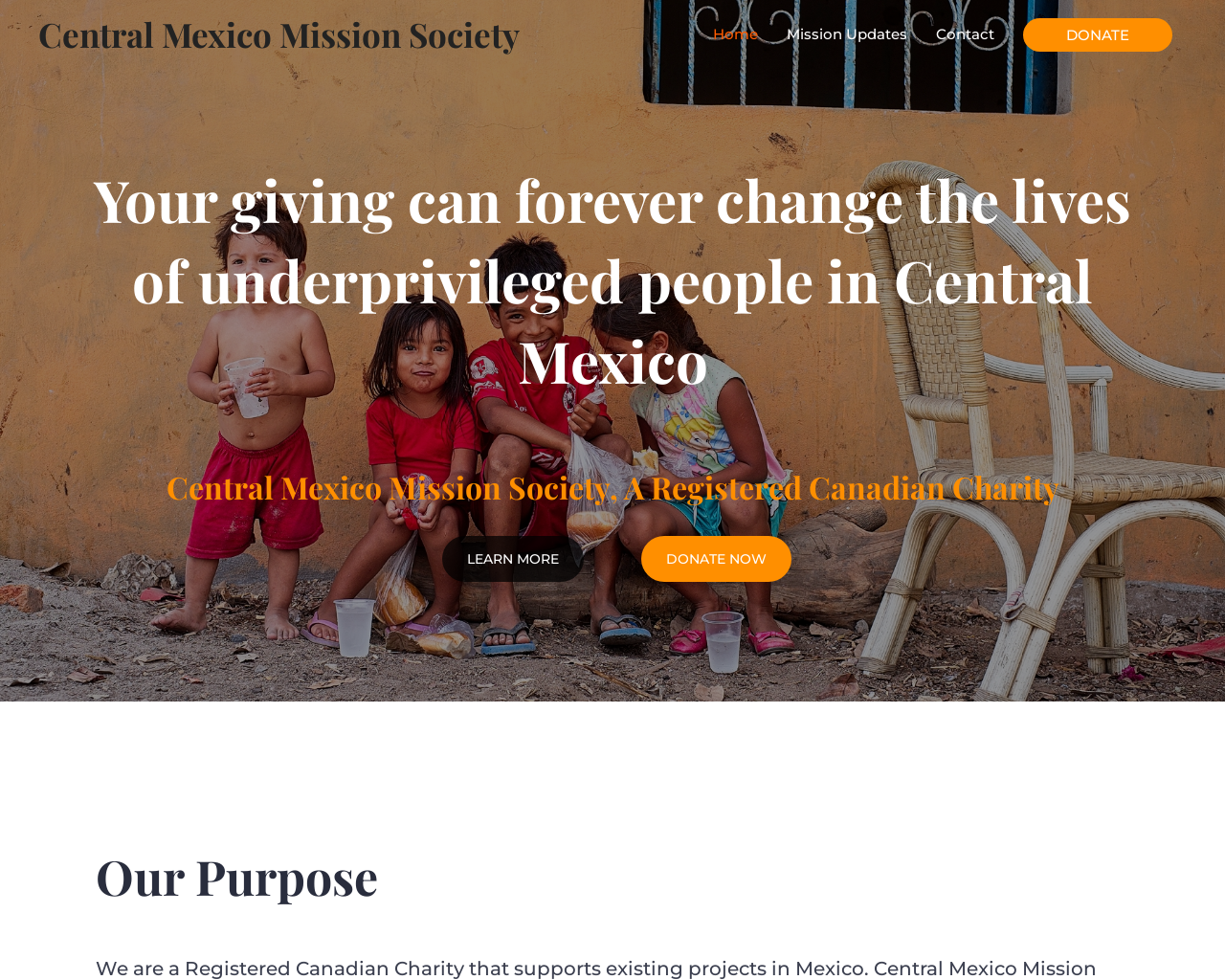Find the bounding box of the UI element described as follows: "Home".

[0.57, 0.006, 0.63, 0.064]